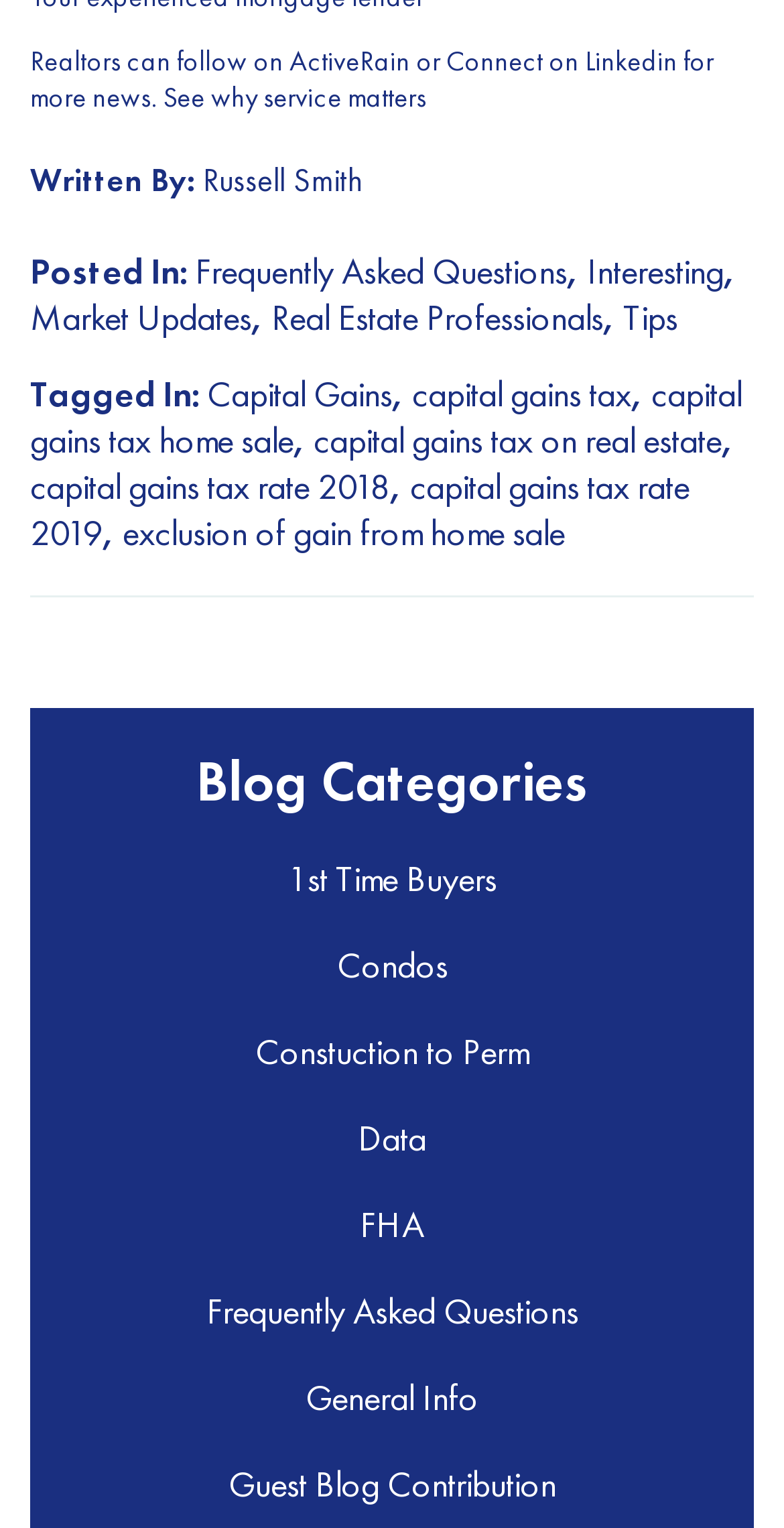Determine the bounding box coordinates of the element that should be clicked to execute the following command: "Explore Condos".

[0.429, 0.617, 0.571, 0.647]